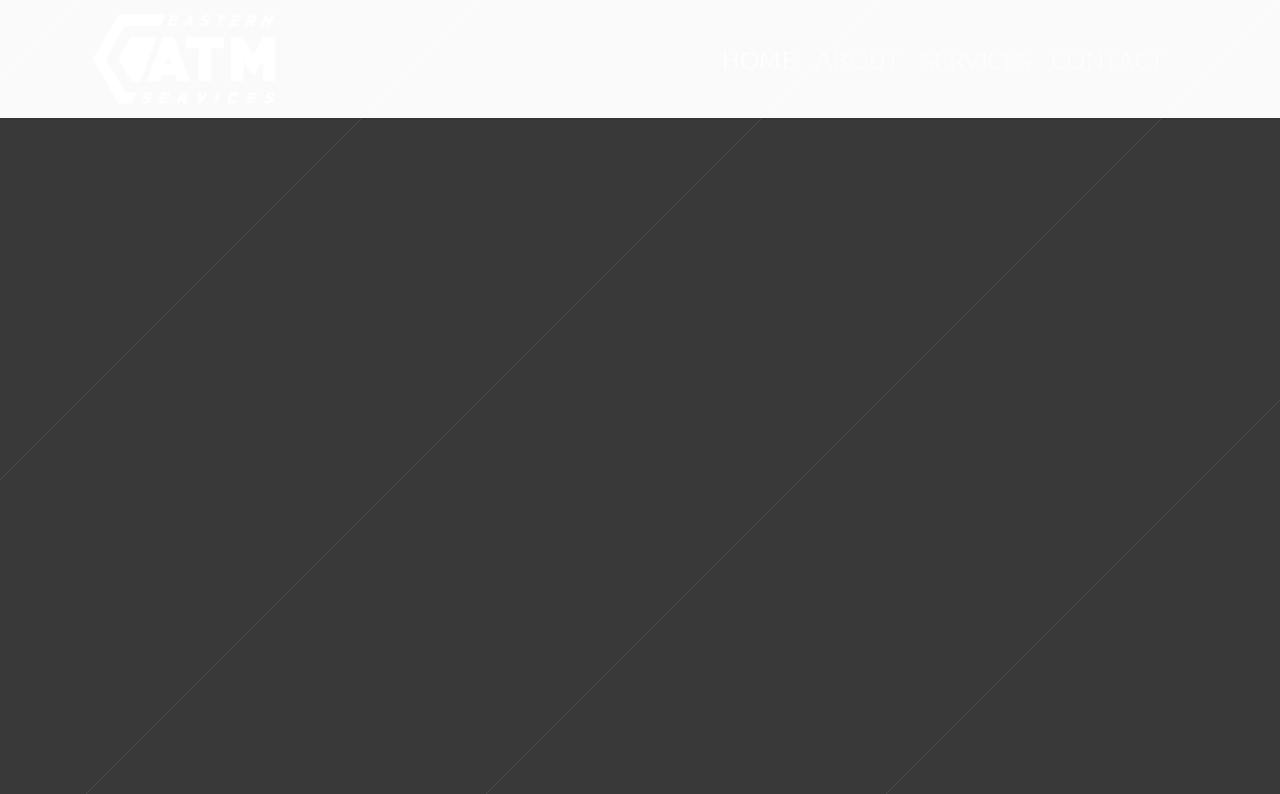Elaborate on the information and visuals displayed on the webpage.

The webpage is titled "Eastern ATM Services" and features a prominent logo image at the top left corner, which is duplicated. 

Below the logo, there is a navigation menu consisting of four links: "HOME", "ABOUT", "SERVICES", and "CONTACT", arranged horizontally from left to right. 

Further down, there is a heading that reads "The ATM solution to your business", which spans almost the entire width of the page. 

Underneath the heading, there is a paragraph of text that asks "Interested in a free ATM placement?" followed by a "CONTACT US" link, positioned slightly to the right of the text.